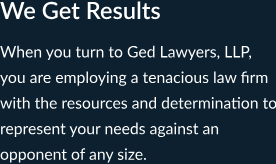Elaborate on the contents of the image in a comprehensive manner.

The image features a bold heading that emphasizes the slogan "We Get Results," suggesting a strong commitment to client success. Below the heading, a descriptive text elaborates on the dedication of Ged Lawyers, LLP, portraying them as a determined law firm equipped with the necessary resources to fiercely advocate for their clients. The firm is highlighted as one that stands ready to represent individuals against any adversary, reinforcing a message of strength and reliability in the face of legal challenges. This image contributes to the overall theme of the website, which aims to attract potential clients seeking legal assistance, particularly in cases related to product liability and personal injury.